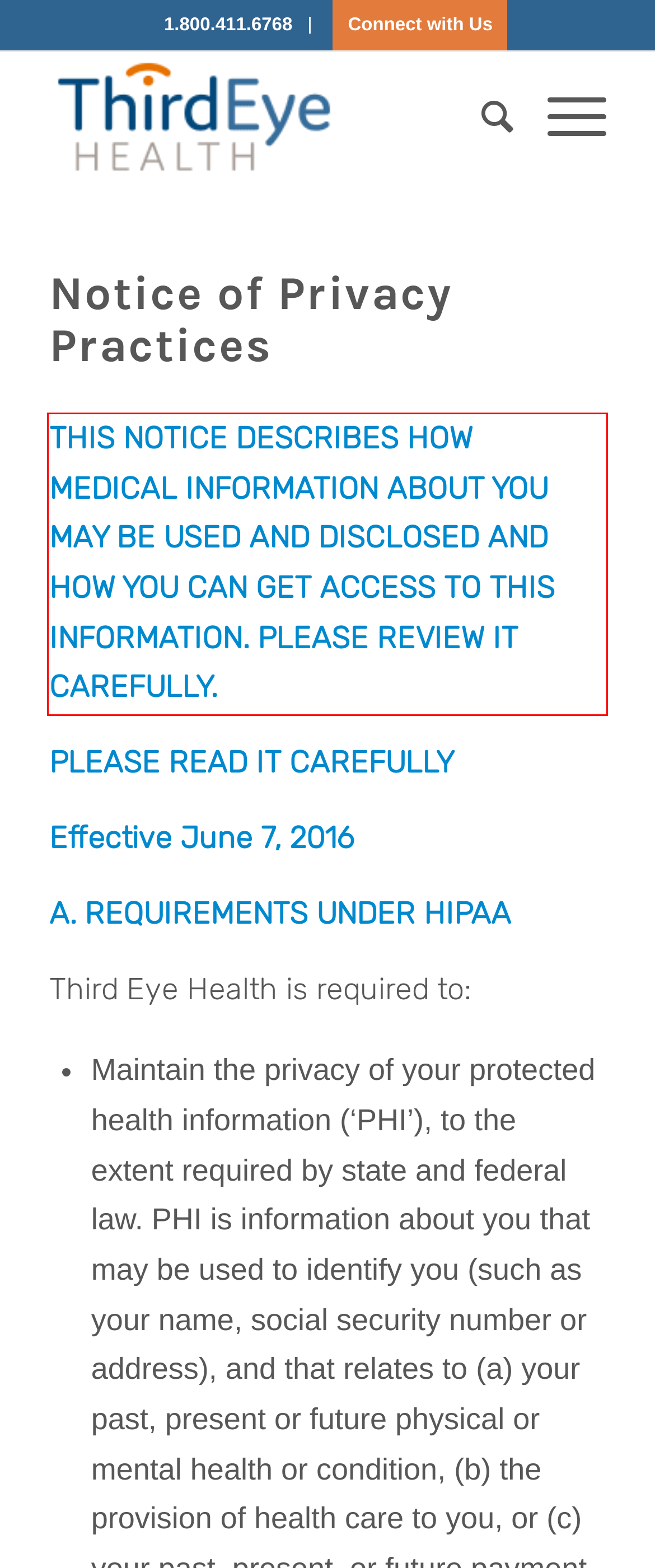Look at the screenshot of the webpage, locate the red rectangle bounding box, and generate the text content that it contains.

THIS NOTICE DESCRIBES HOW MEDICAL INFORMATION ABOUT YOU MAY BE USED AND DISCLOSED AND HOW YOU CAN GET ACCESS TO THIS INFORMATION. PLEASE REVIEW IT CAREFULLY.